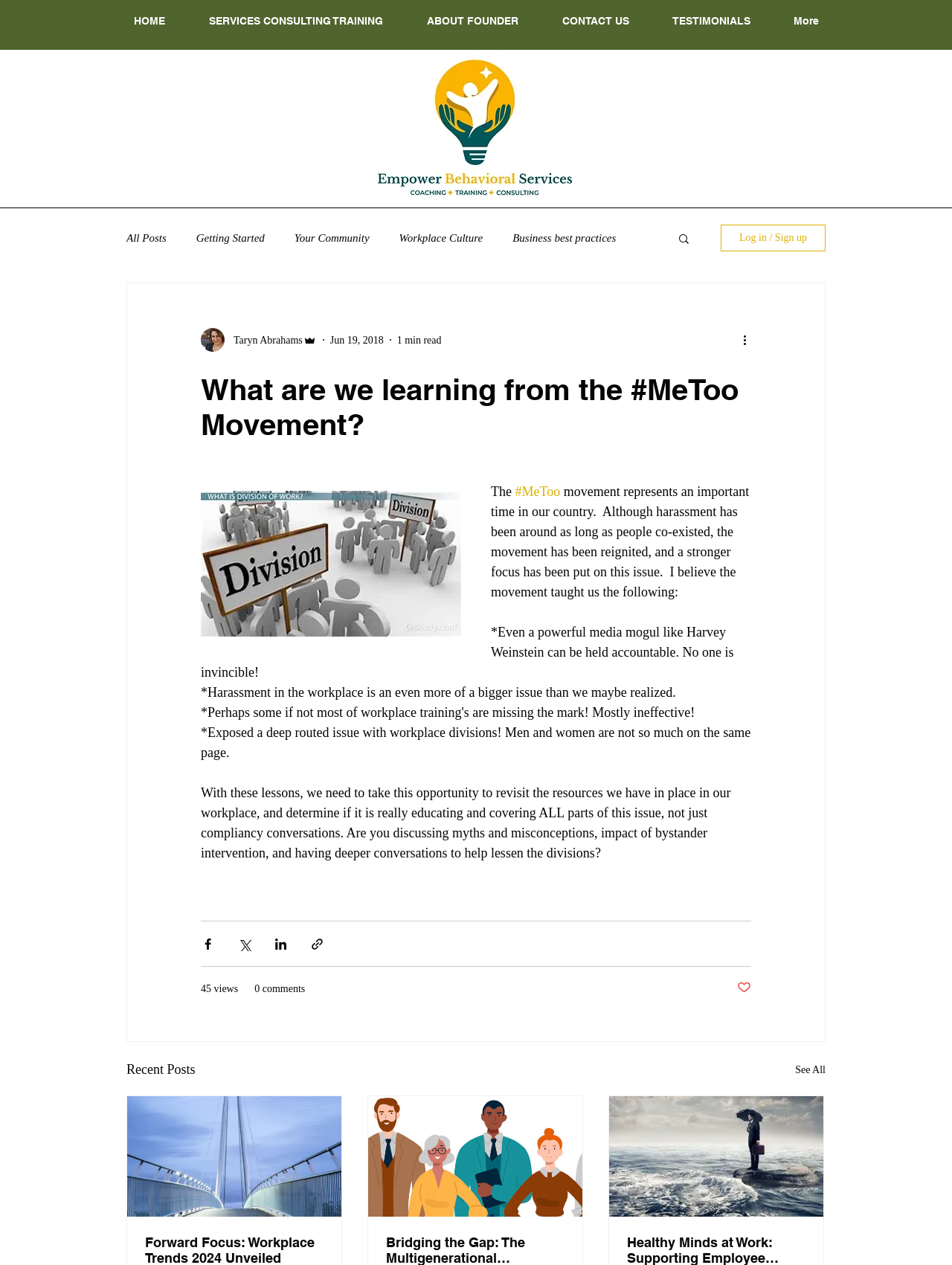What is the topic of this article?
Refer to the image and give a detailed answer to the query.

The topic of this article can be inferred from the title 'What are we learning from the #MeToo Movement?' and the content of the article, which discusses the lessons learned from the movement.